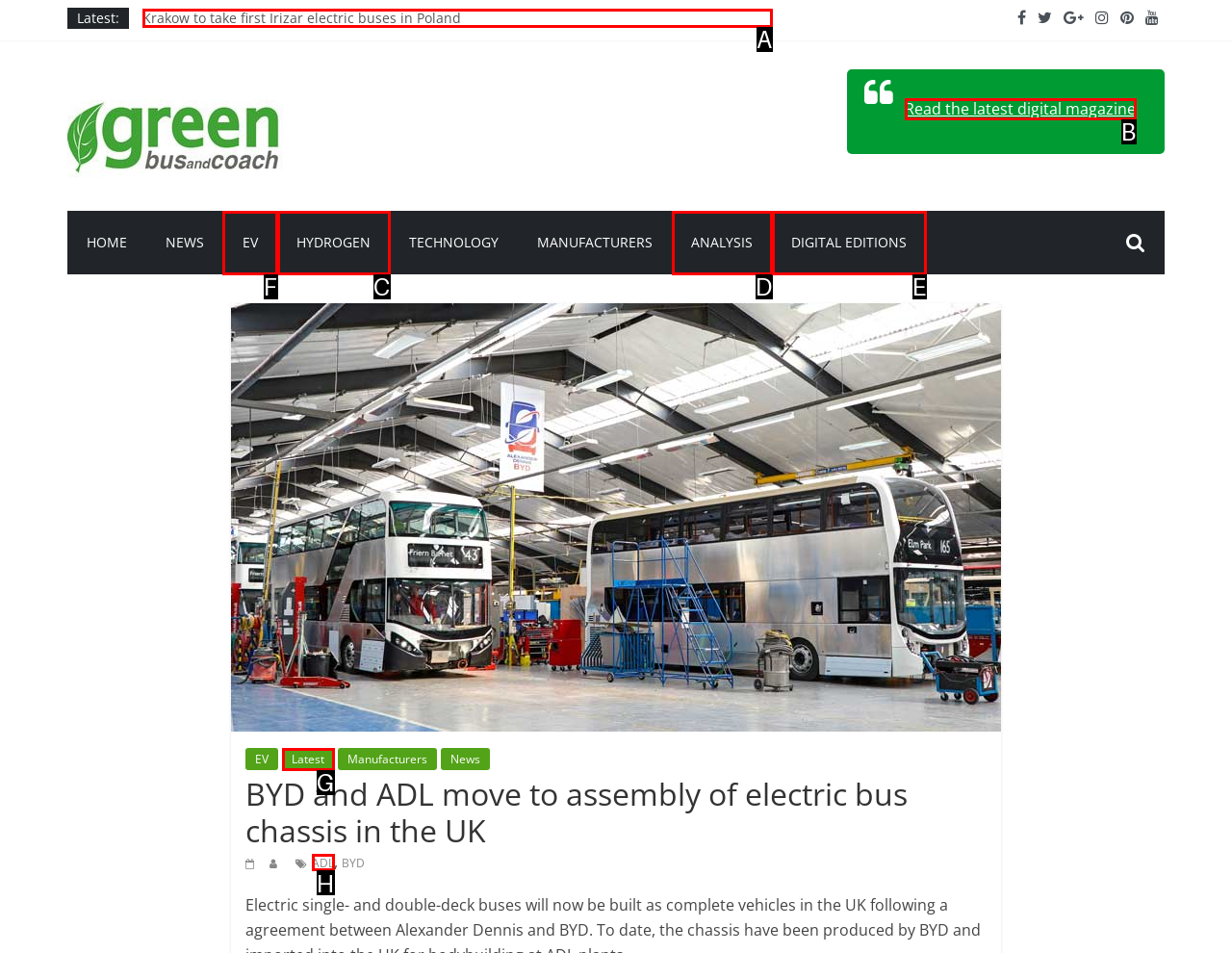Specify which UI element should be clicked to accomplish the task: View news about EV. Answer with the letter of the correct choice.

F